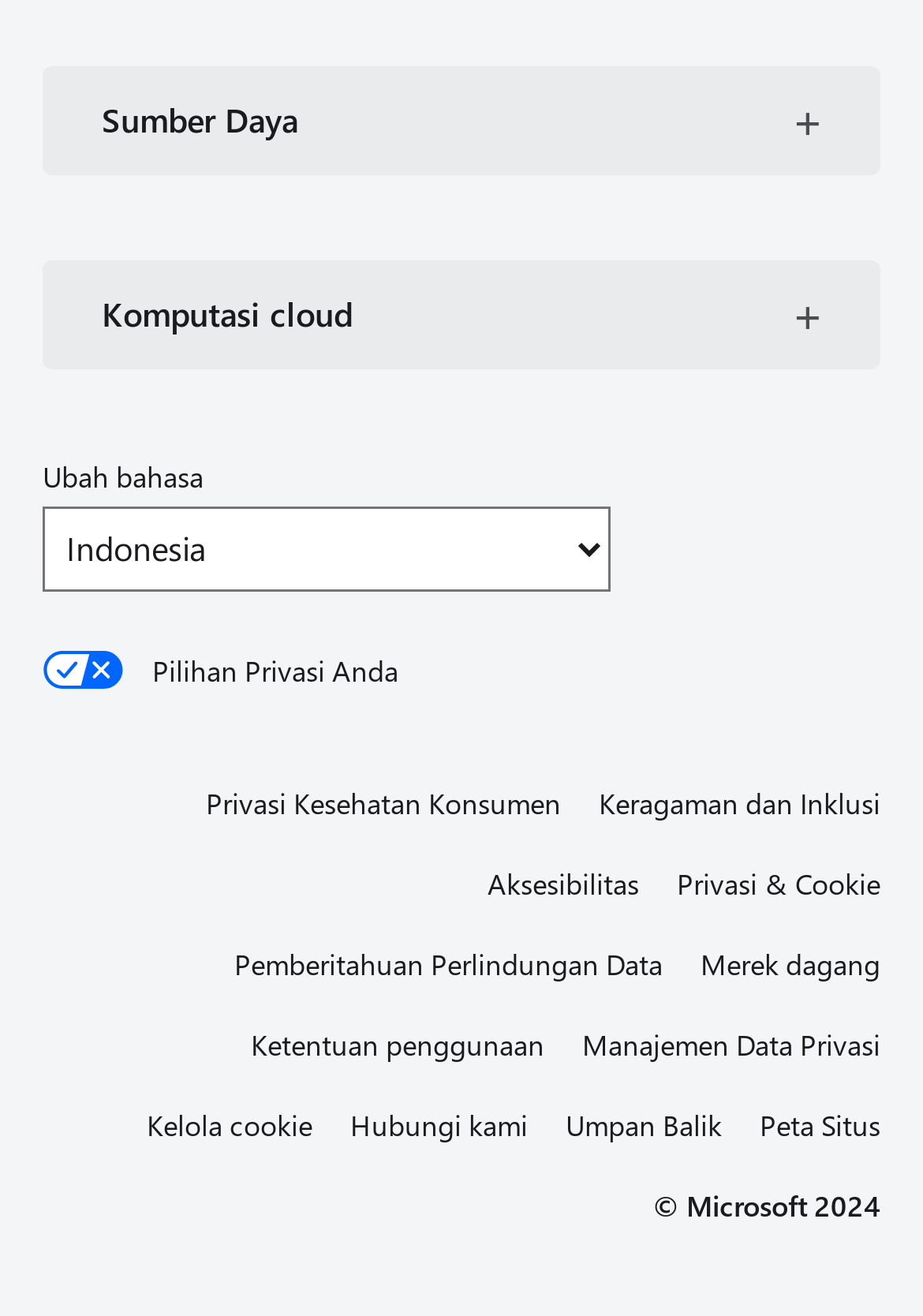How many language options are there in the 'Ubah bahasa' combobox?
Using the image as a reference, answer with just one word or a short phrase.

Unknown